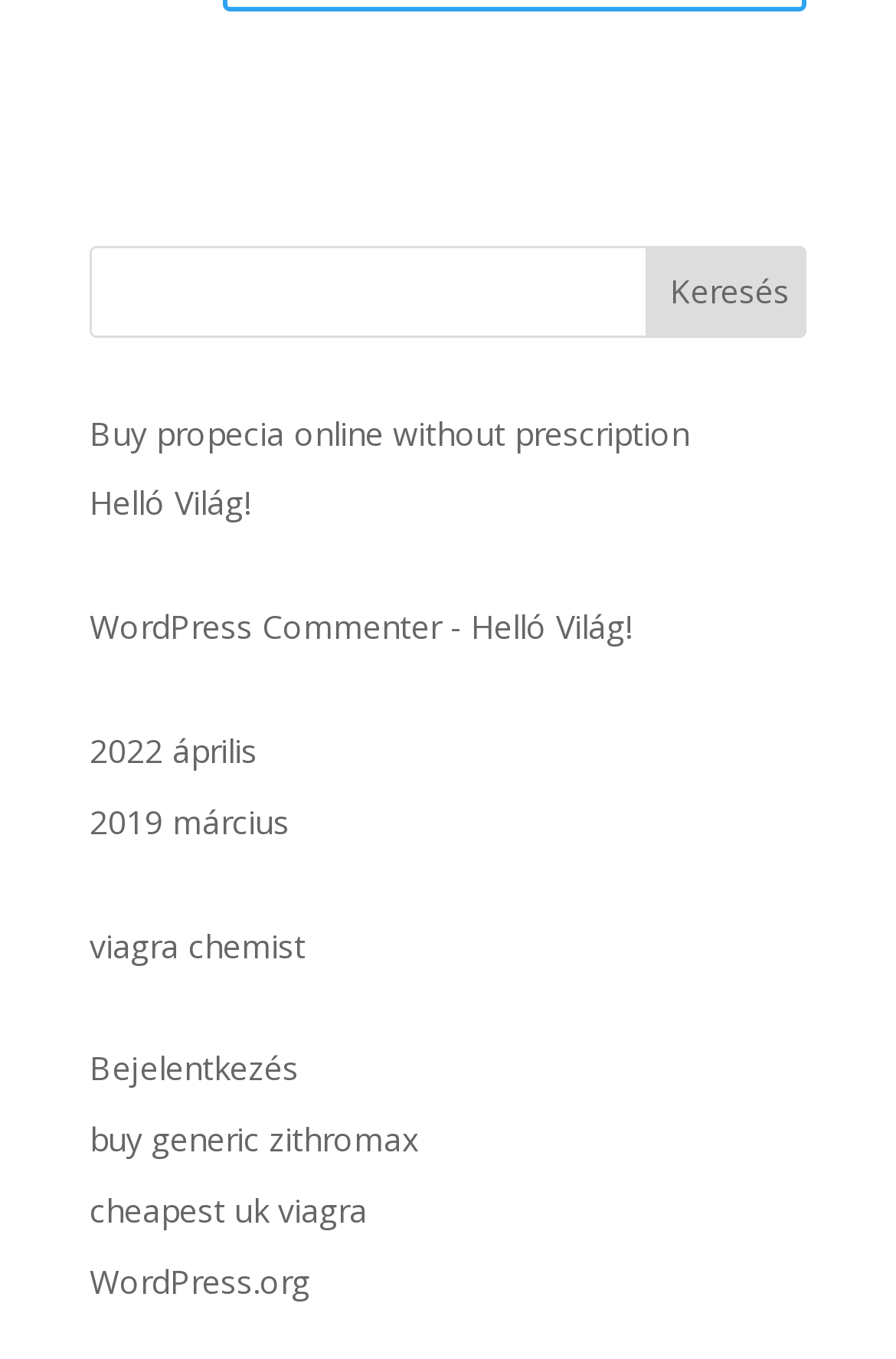Identify the bounding box coordinates of the clickable region necessary to fulfill the following instruction: "check the Bejelentkezés link". The bounding box coordinates should be four float numbers between 0 and 1, i.e., [left, top, right, bottom].

[0.1, 0.77, 0.333, 0.802]